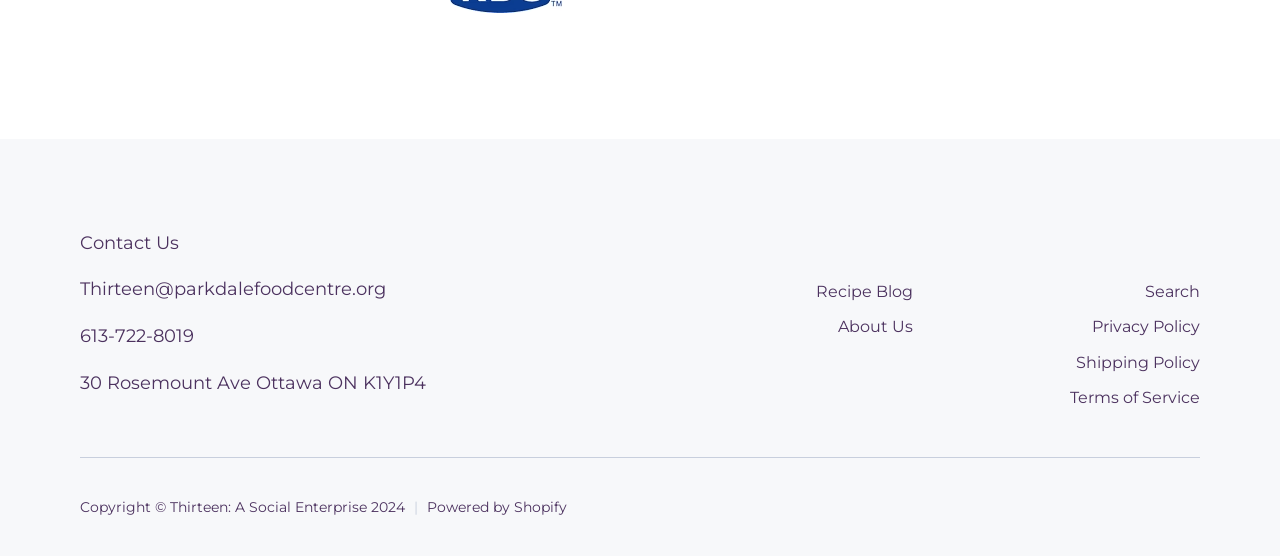Respond to the question below with a single word or phrase: What is the address of Thirteen?

30 Rosemount Ave Ottawa ON K1Y1P4